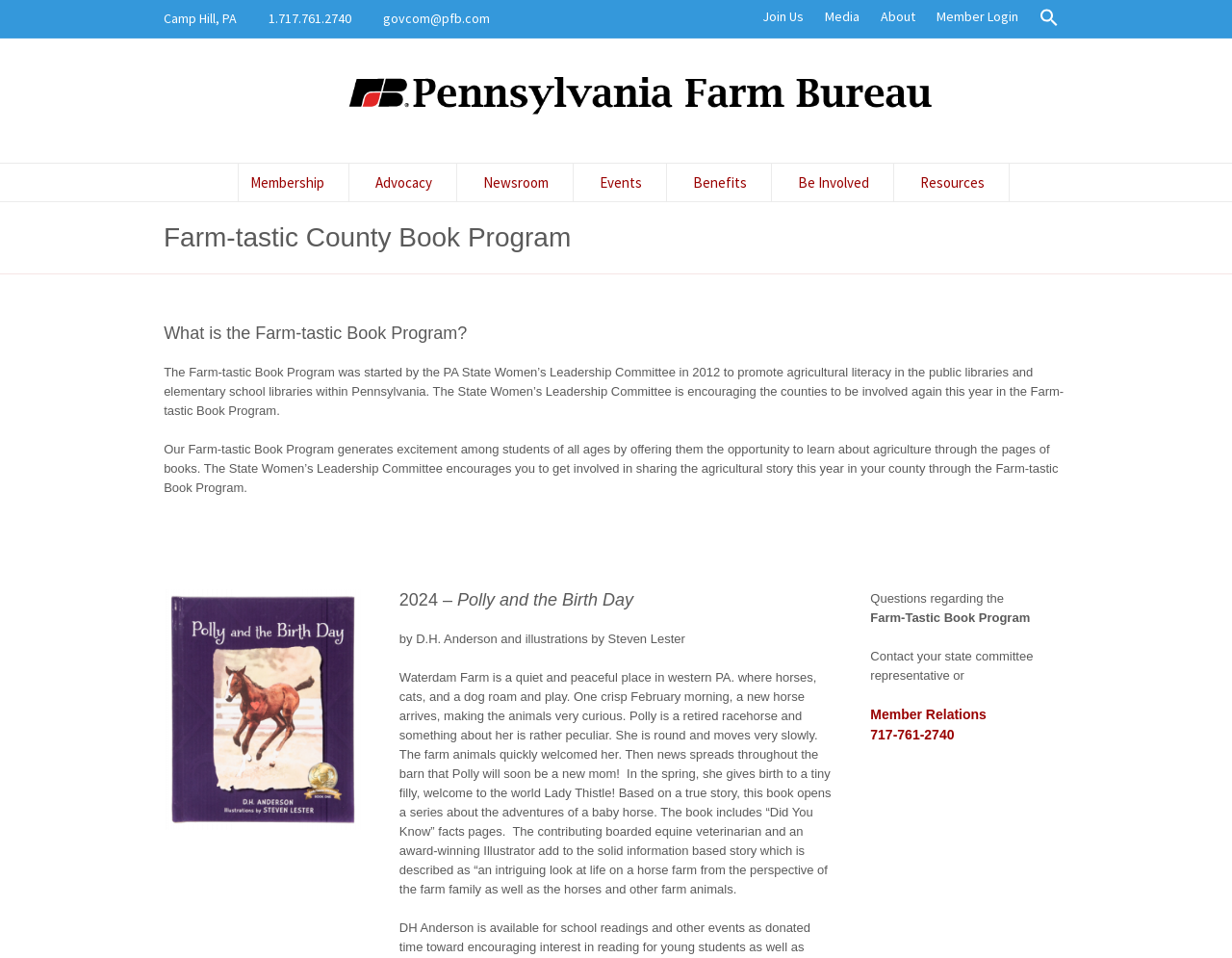Write an exhaustive caption that covers the webpage's main aspects.

The webpage is about the Farm-tastic County Book Program, a program promoting agricultural literacy in Pennsylvania's public and elementary school libraries. 

At the top of the page, there is a header section with several links, including "Join Us", "Media", "About", "Member Login", and a search icon link with a search image. Below the header, there is a section with links to "Camp Hill, PA", a phone number, and an email address, accompanied by an image of the Pennsylvania Farm Bureau.

Further down, there are several links to different sections, including "Membership", "Advocacy", "Newsroom", "Events", "Benefits", "Be Involved", and "Resources". 

The main content of the page starts with a heading "Farm-tastic County Book Program" followed by a description of the program, which aims to promote agricultural literacy through books. There are two paragraphs of text explaining the program's goals and how it generates excitement among students of all ages.

Below the text, there is an image, and then a section about the 2024 book, "Polly and the Birth Day", including the author and illustrator's names, a brief summary of the book, and some details about the story. 

Finally, there is a section with some questions and contact information, including a link to "Member Relations" and a phone number.